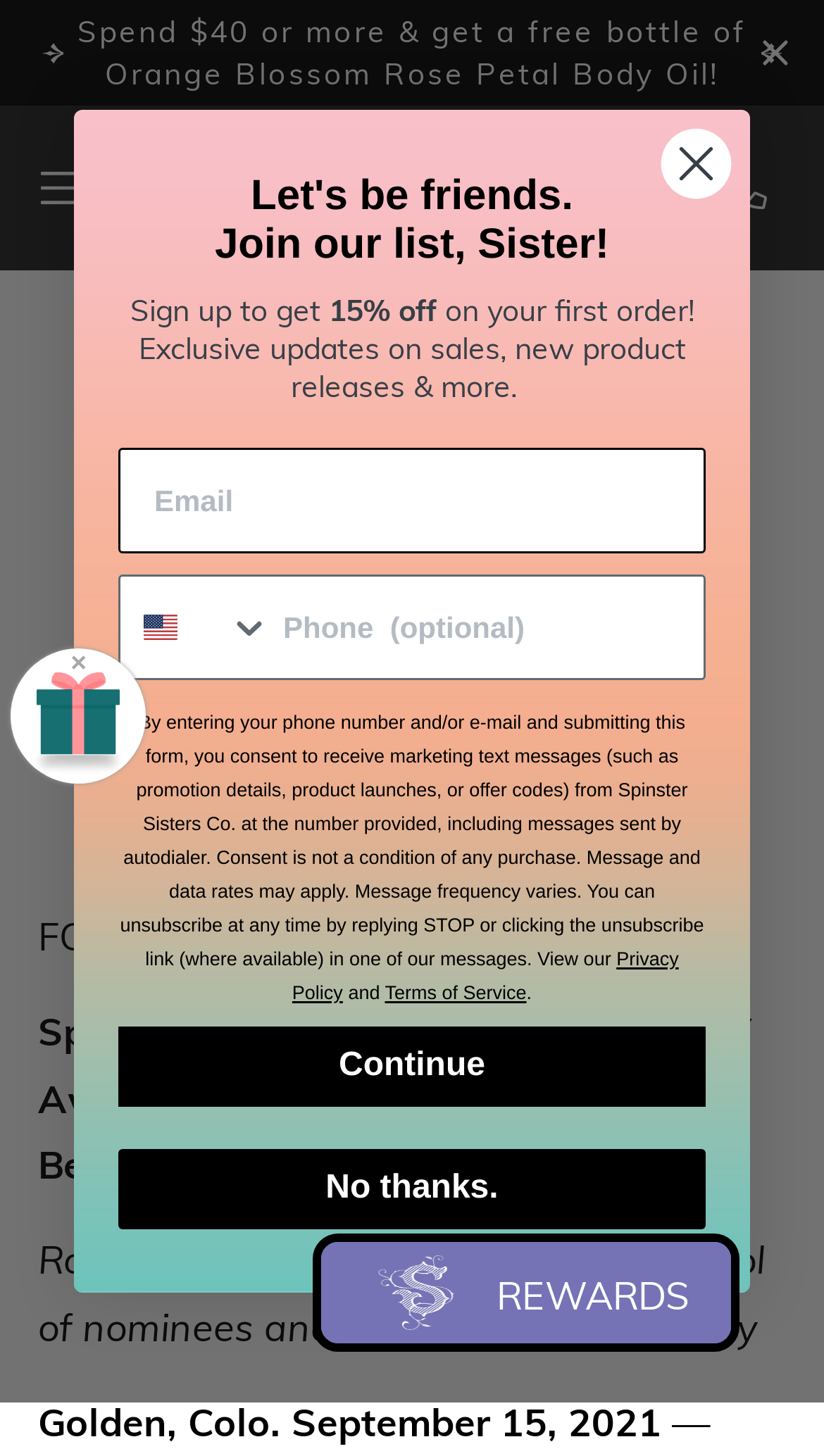Determine the bounding box coordinates of the clickable element to complete this instruction: "Click the 'REWARDS' button". Provide the coordinates in the format of four float numbers between 0 and 1, [left, top, right, bottom].

[0.379, 0.847, 0.897, 0.928]